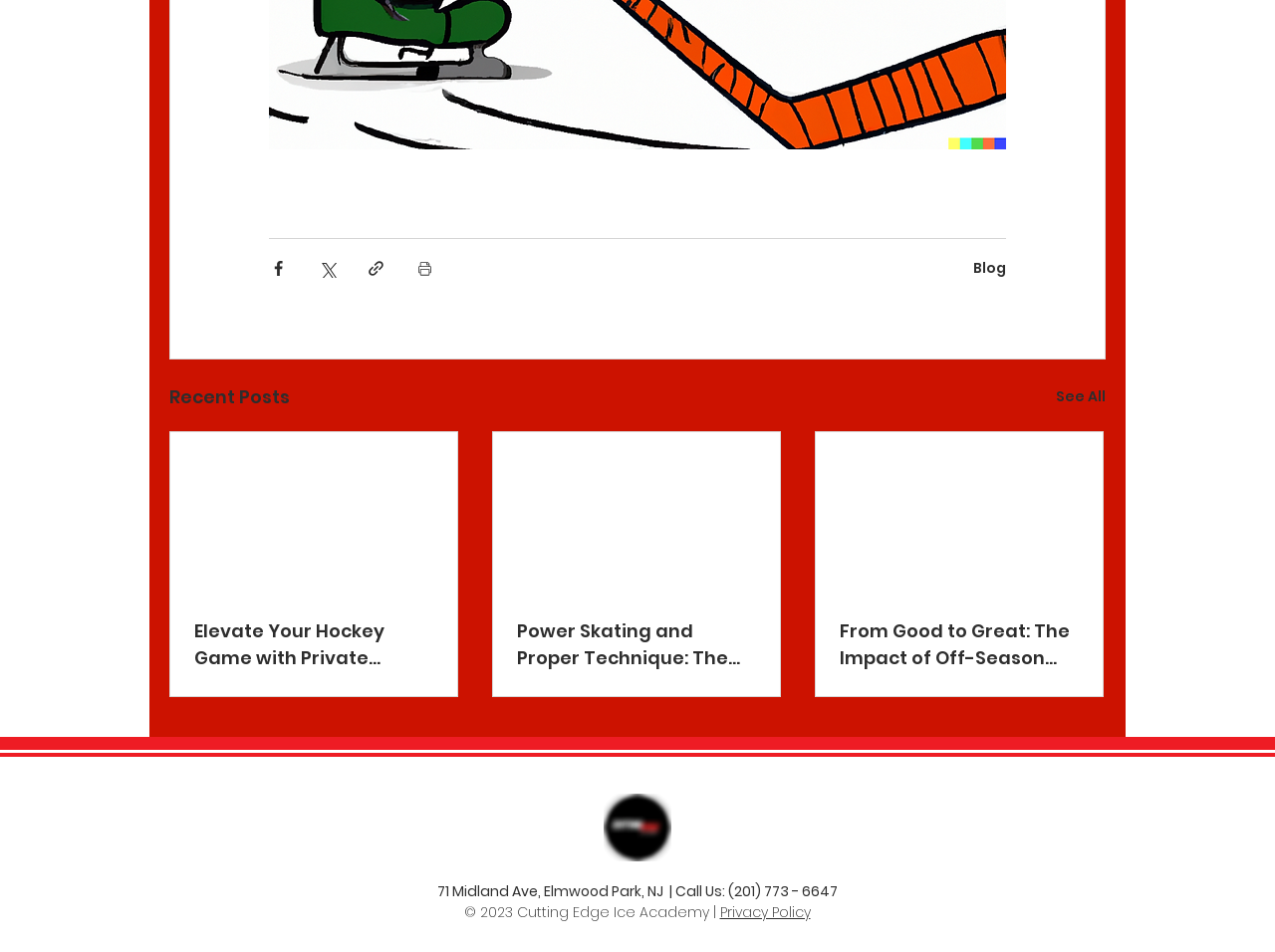Please determine the bounding box coordinates of the area that needs to be clicked to complete this task: 'View the recent post 'Elevate Your Hockey Game with Private Coaching: Unlocking Your Full Potential''. The coordinates must be four float numbers between 0 and 1, formatted as [left, top, right, bottom].

[0.152, 0.648, 0.34, 0.705]